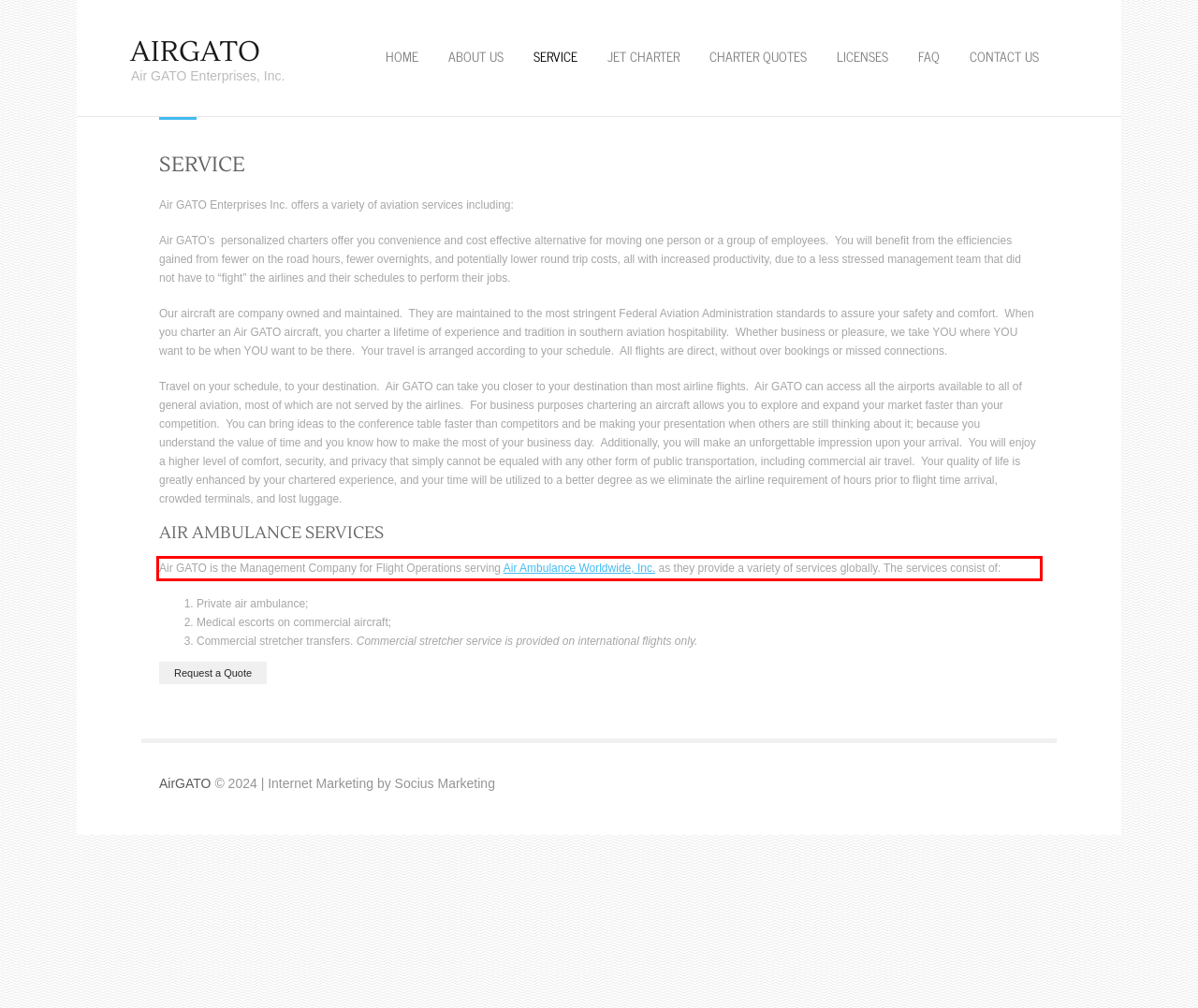Analyze the screenshot of the webpage and extract the text from the UI element that is inside the red bounding box.

Air GATO is the Management Company for Flight Operations serving Air Ambulance Worldwide, Inc. as they provide a variety of services globally. The services consist of: